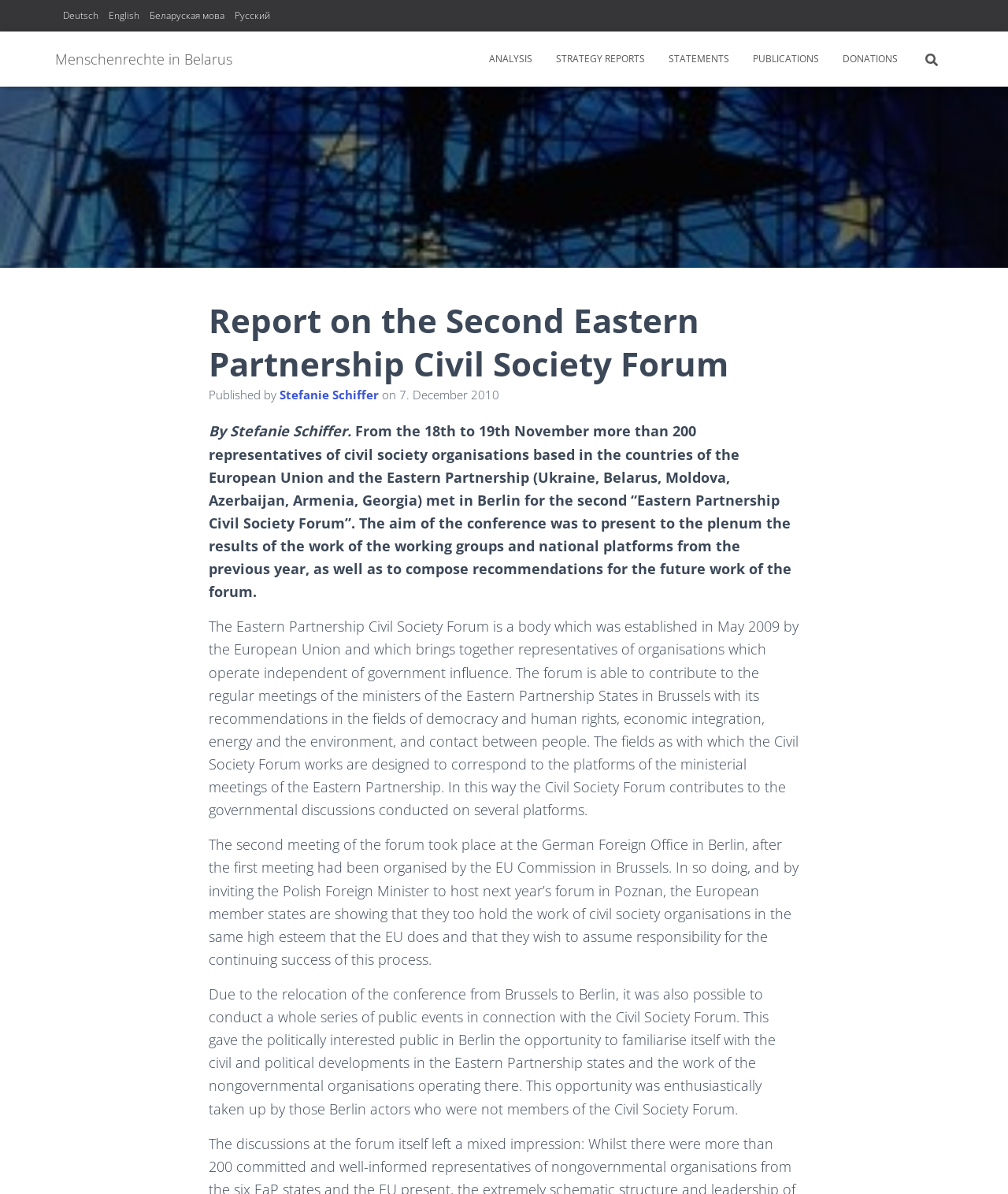Locate the bounding box coordinates of the area you need to click to fulfill this instruction: 'Read the analysis'. The coordinates must be in the form of four float numbers ranging from 0 to 1: [left, top, right, bottom].

[0.473, 0.033, 0.54, 0.066]